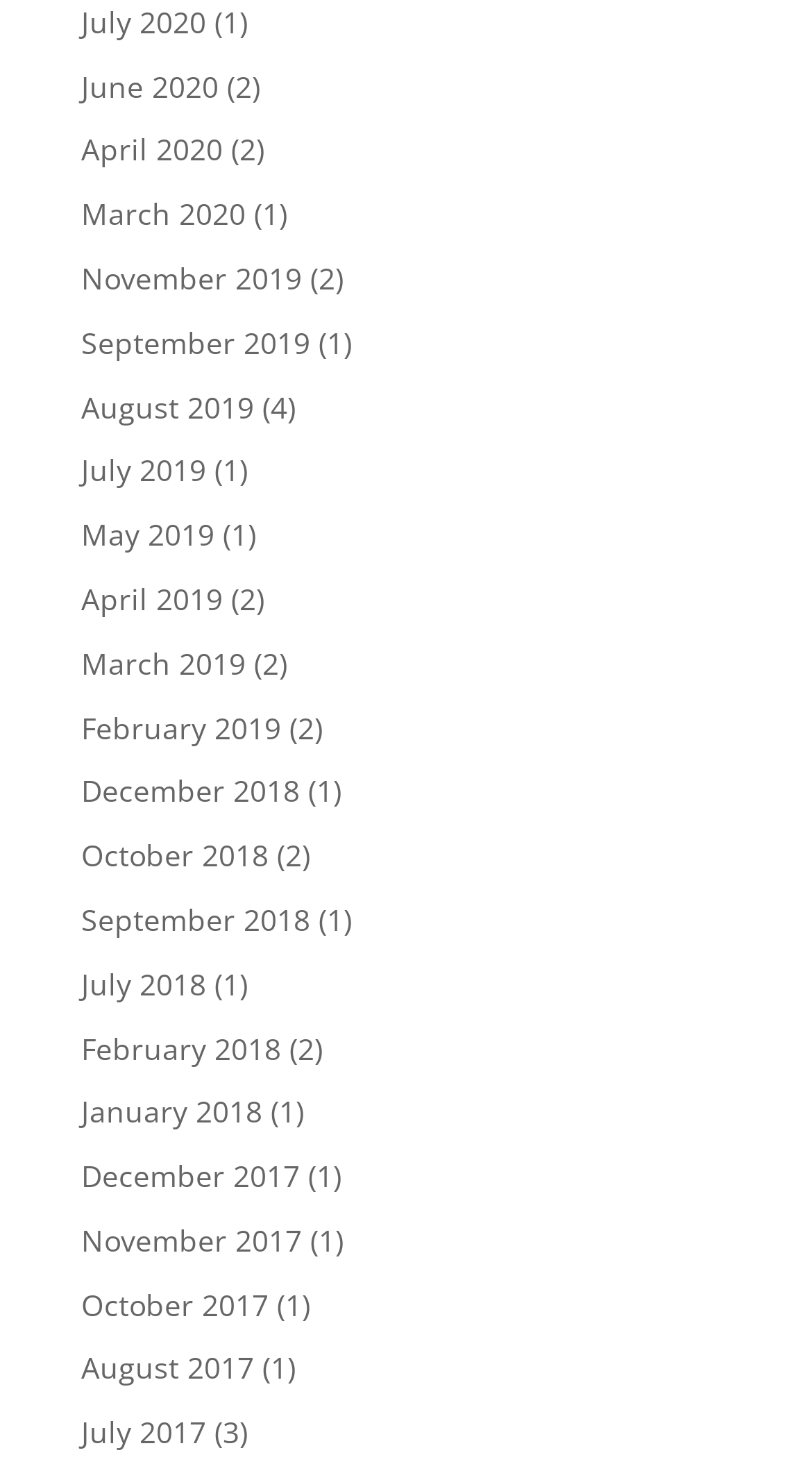Please identify the bounding box coordinates of the area that needs to be clicked to fulfill the following instruction: "View February 2018."

[0.1, 0.694, 0.346, 0.721]